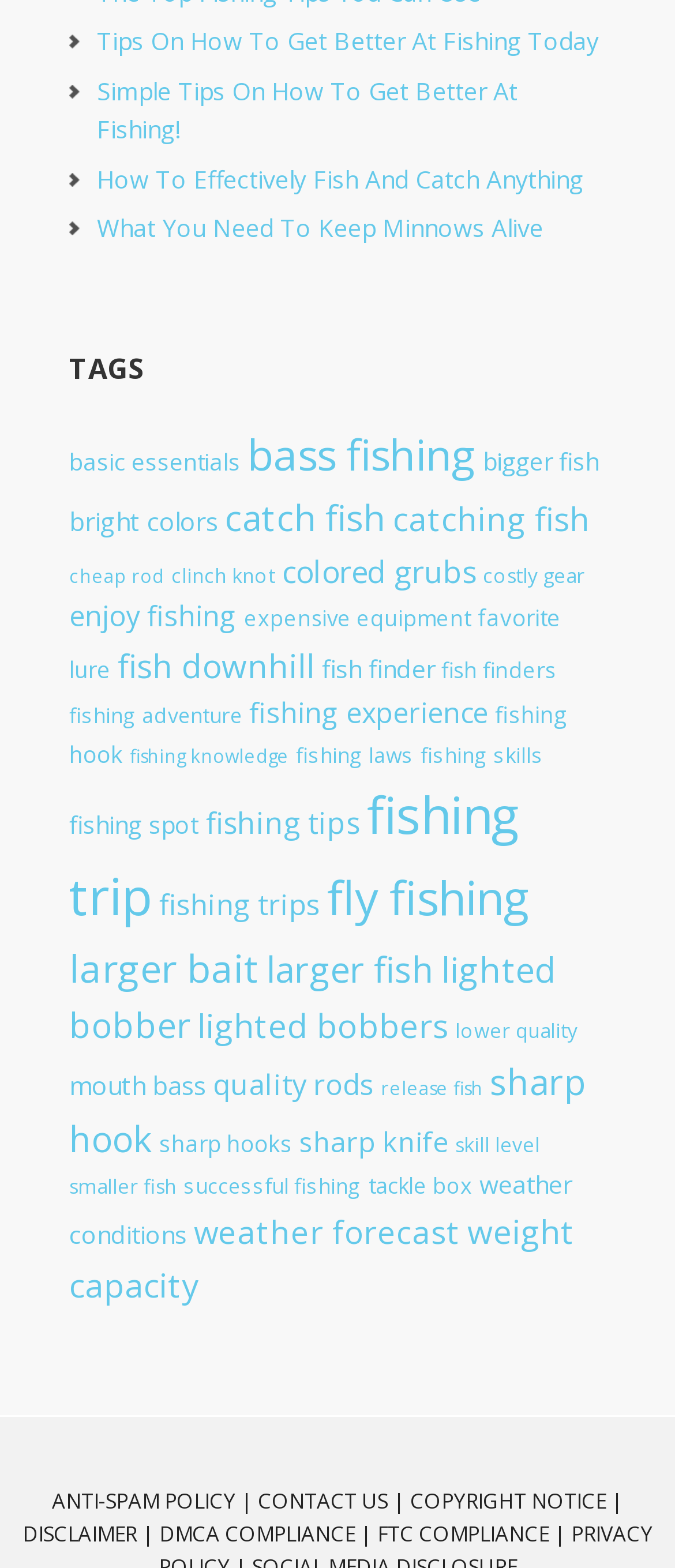Please identify the bounding box coordinates of the element that needs to be clicked to perform the following instruction: "Click on 'Tips On How To Get Better At Fishing Today'".

[0.144, 0.016, 0.887, 0.037]